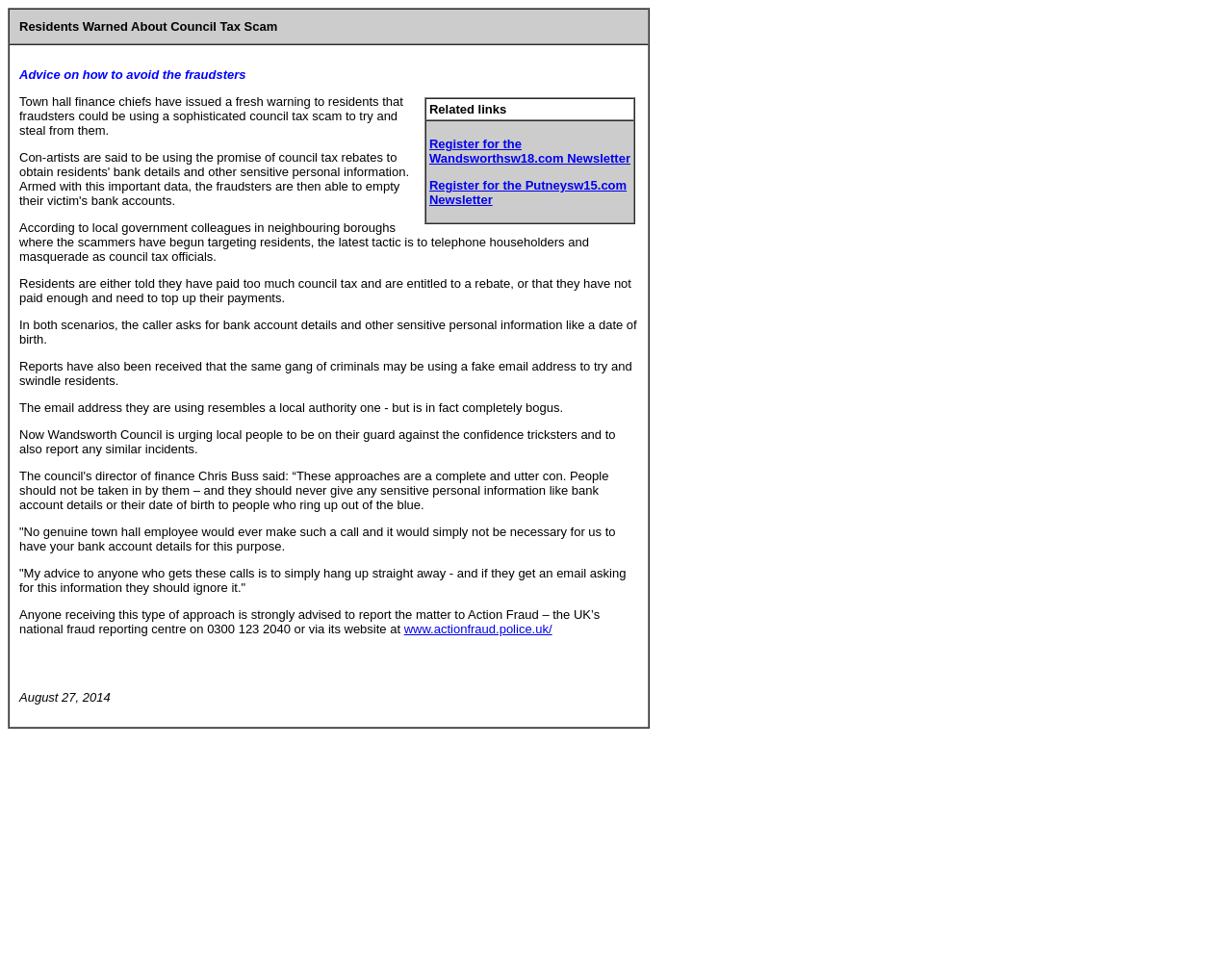Provide a thorough and detailed response to the question by examining the image: 
What is the date of the warning?

The webpage mentions that the warning was issued on August 27, 2014, which is the date when the council finance chiefs issued a fresh warning to residents about the council tax scam.